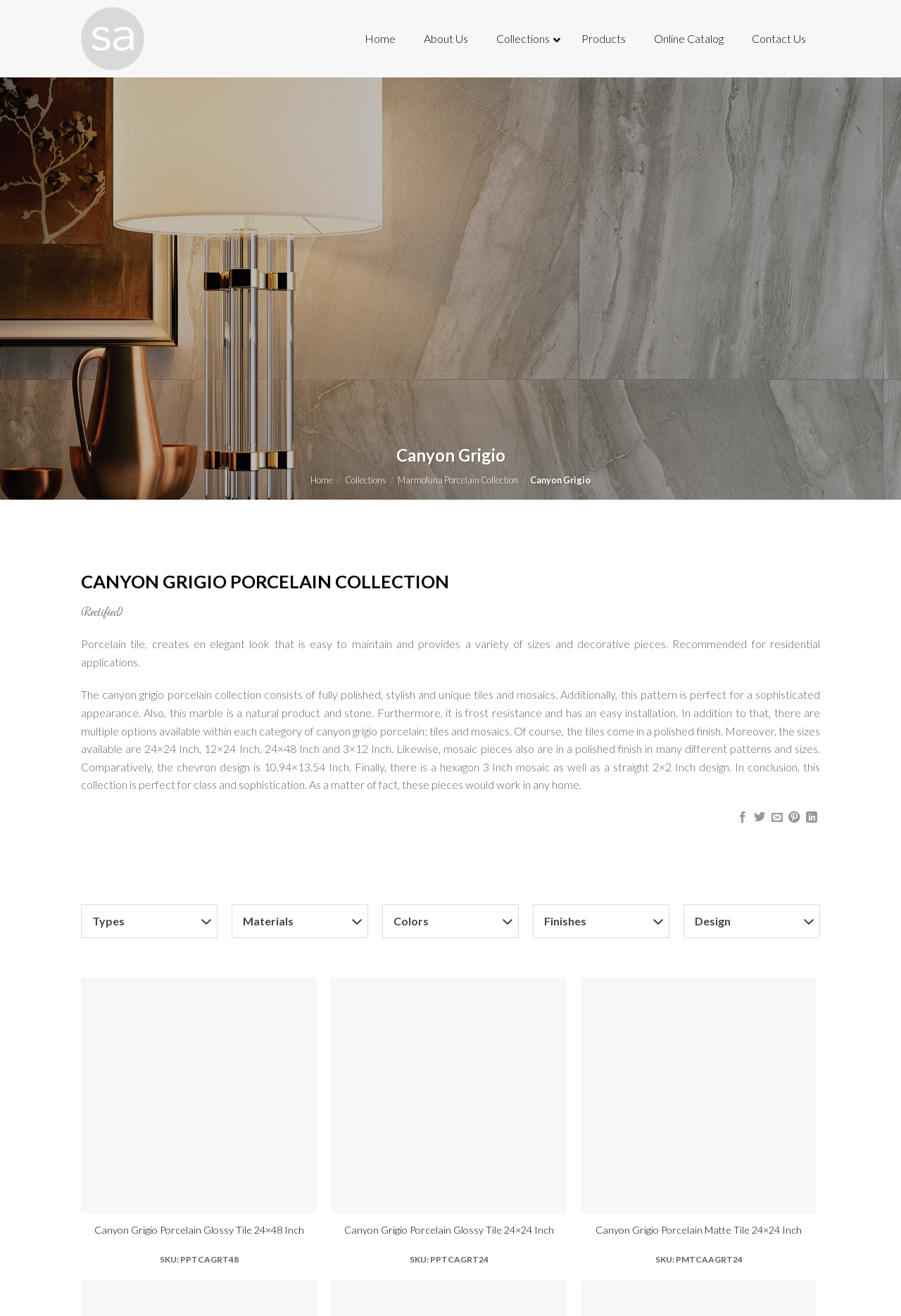Please determine the bounding box coordinates of the element to click in order to execute the following instruction: "Go to the top of the page". The coordinates should be four float numbers between 0 and 1, specified as [left, top, right, bottom].

[0.953, 0.659, 0.983, 0.68]